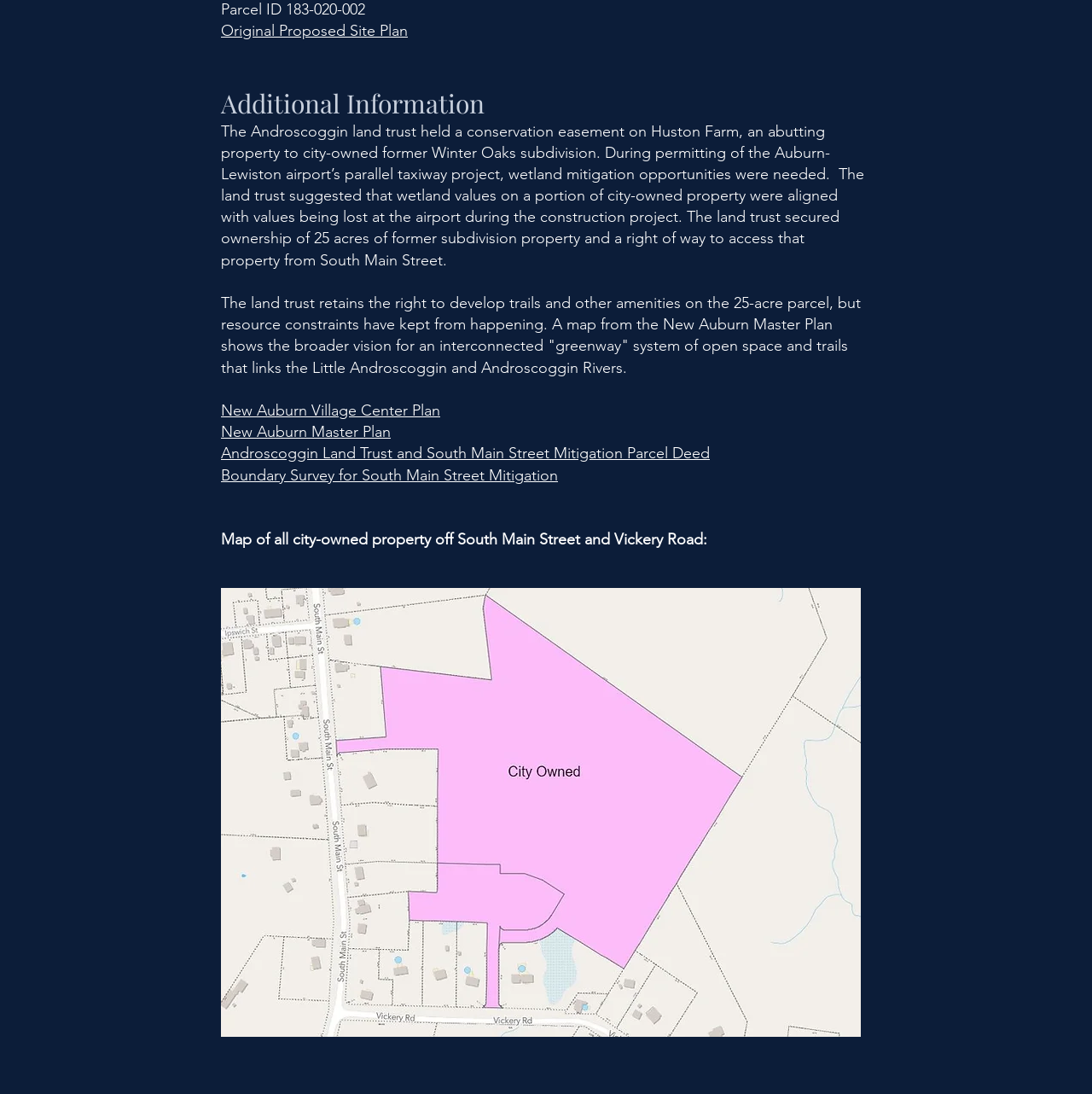Please determine the bounding box coordinates for the UI element described as: "New Auburn Village Center Plan".

[0.202, 0.367, 0.403, 0.384]